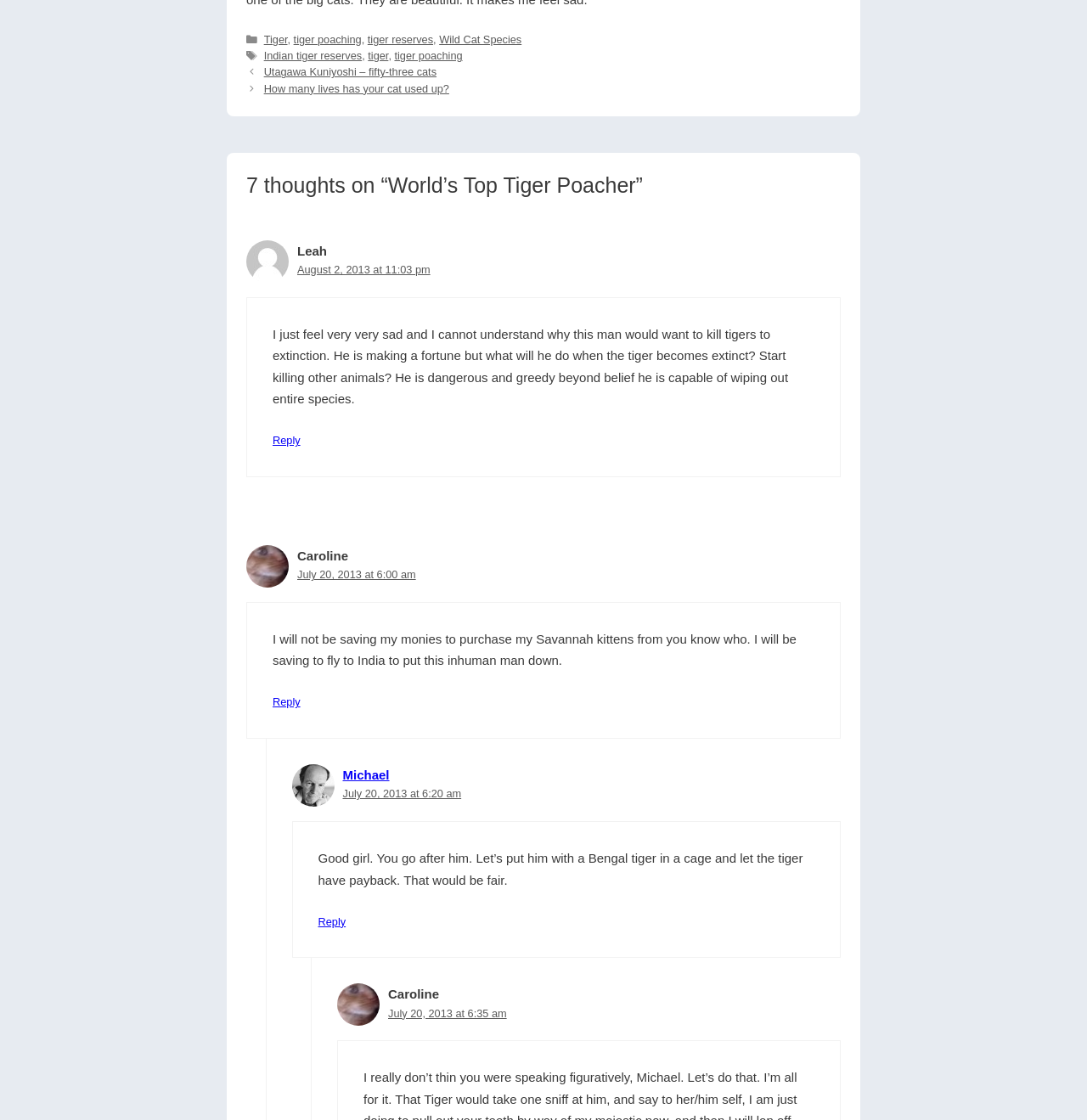Determine the bounding box coordinates of the UI element that matches the following description: "Reply". The coordinates should be four float numbers between 0 and 1 in the format [left, top, right, bottom].

[0.251, 0.621, 0.276, 0.633]